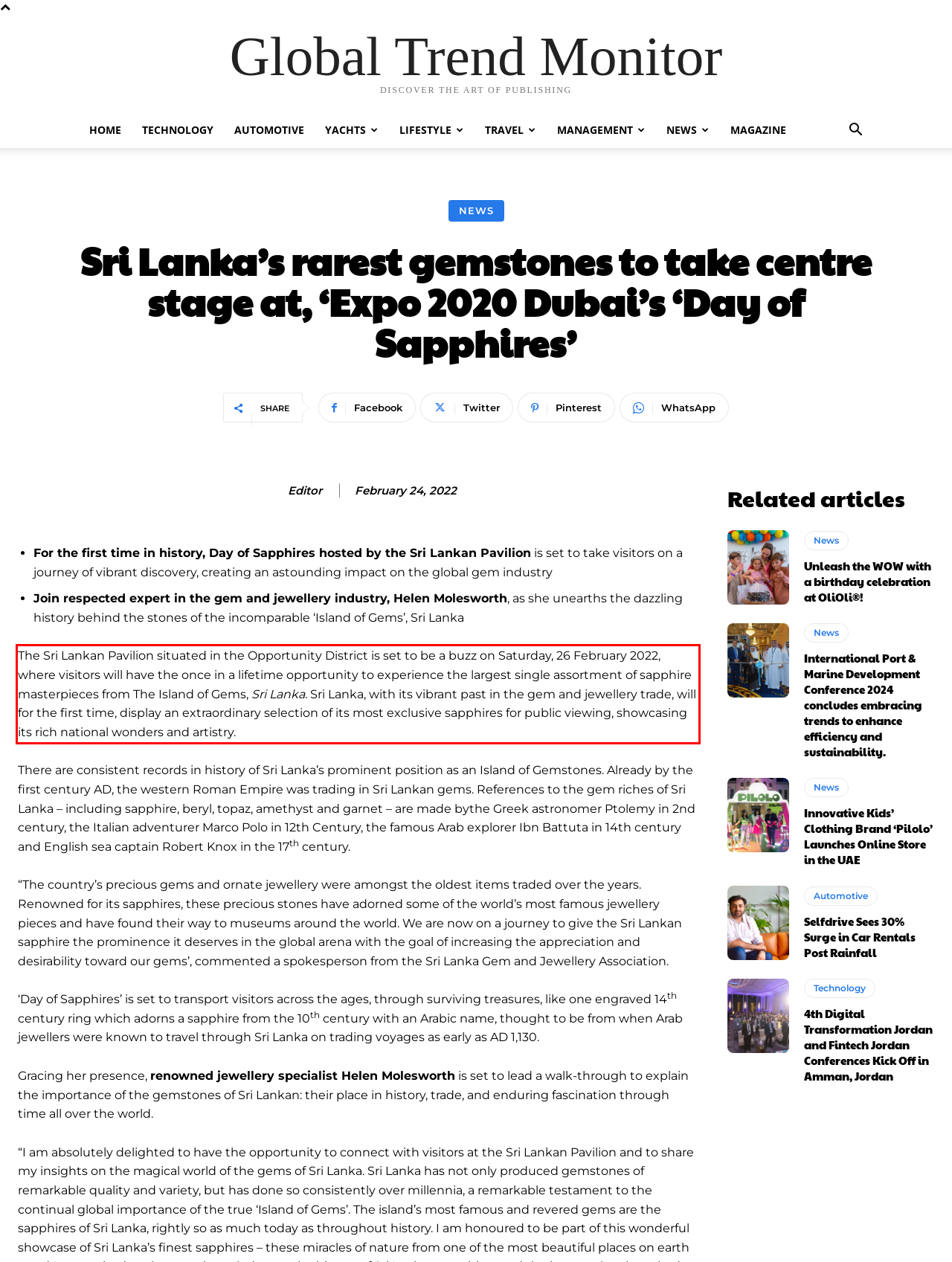Given a screenshot of a webpage, identify the red bounding box and perform OCR to recognize the text within that box.

The Sri Lankan Pavilion situated in the Opportunity District is set to be a buzz on Saturday, 26 February 2022, where visitors will have the once in a lifetime opportunity to experience the largest single assortment of sapphire masterpieces from The Island of Gems, Sri Lanka. Sri Lanka, with its vibrant past in the gem and jewellery trade, will for the first time, display an extraordinary selection of its most exclusive sapphires for public viewing, showcasing its rich national wonders and artistry.